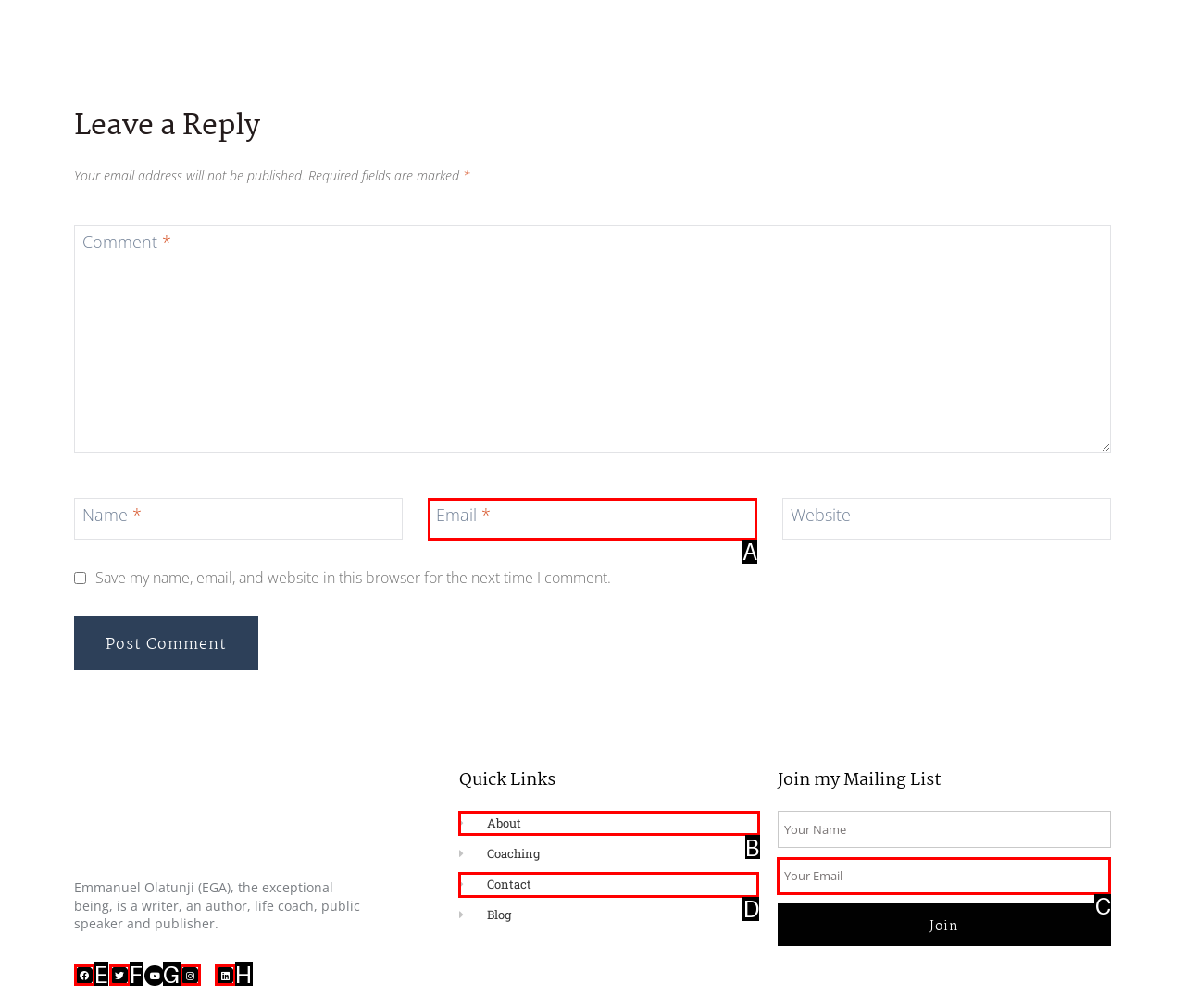Select the UI element that should be clicked to execute the following task: Visit the about page
Provide the letter of the correct choice from the given options.

B